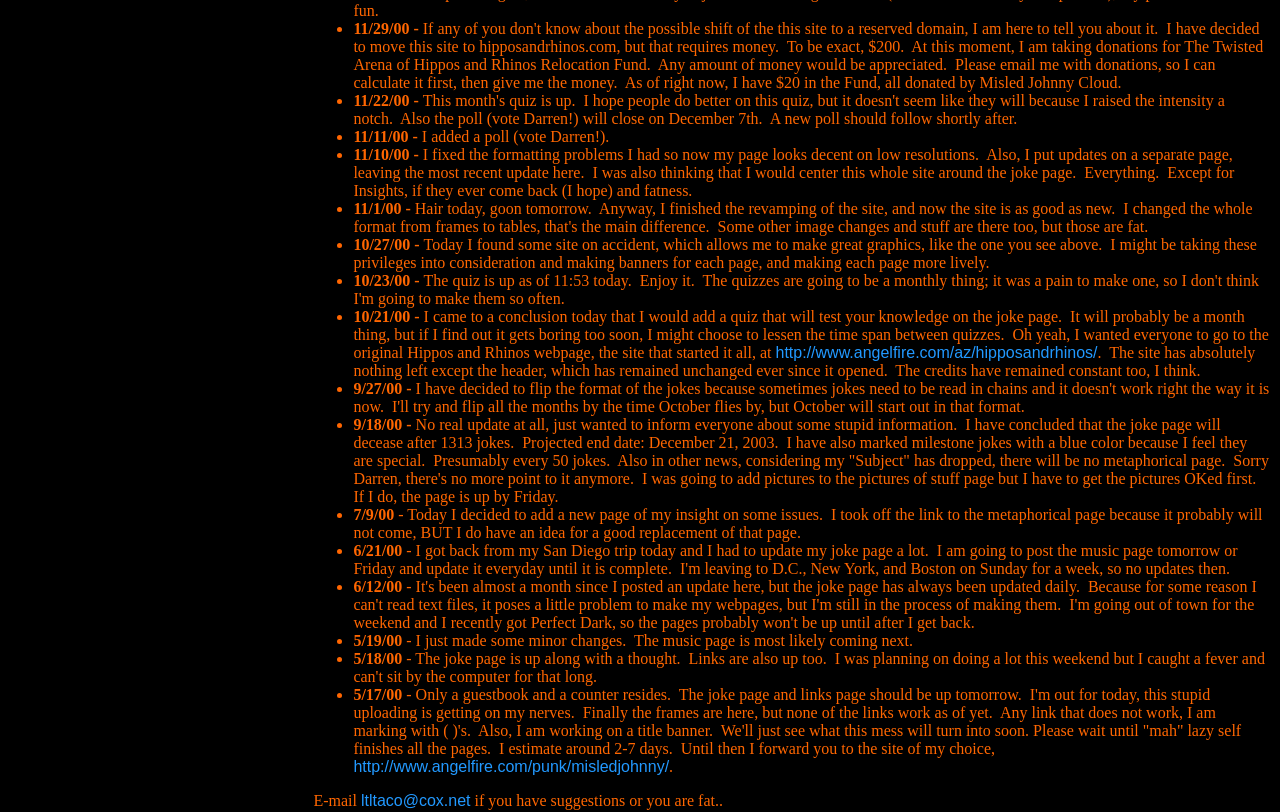Answer the following in one word or a short phrase: 
How many links are on the webpage?

2